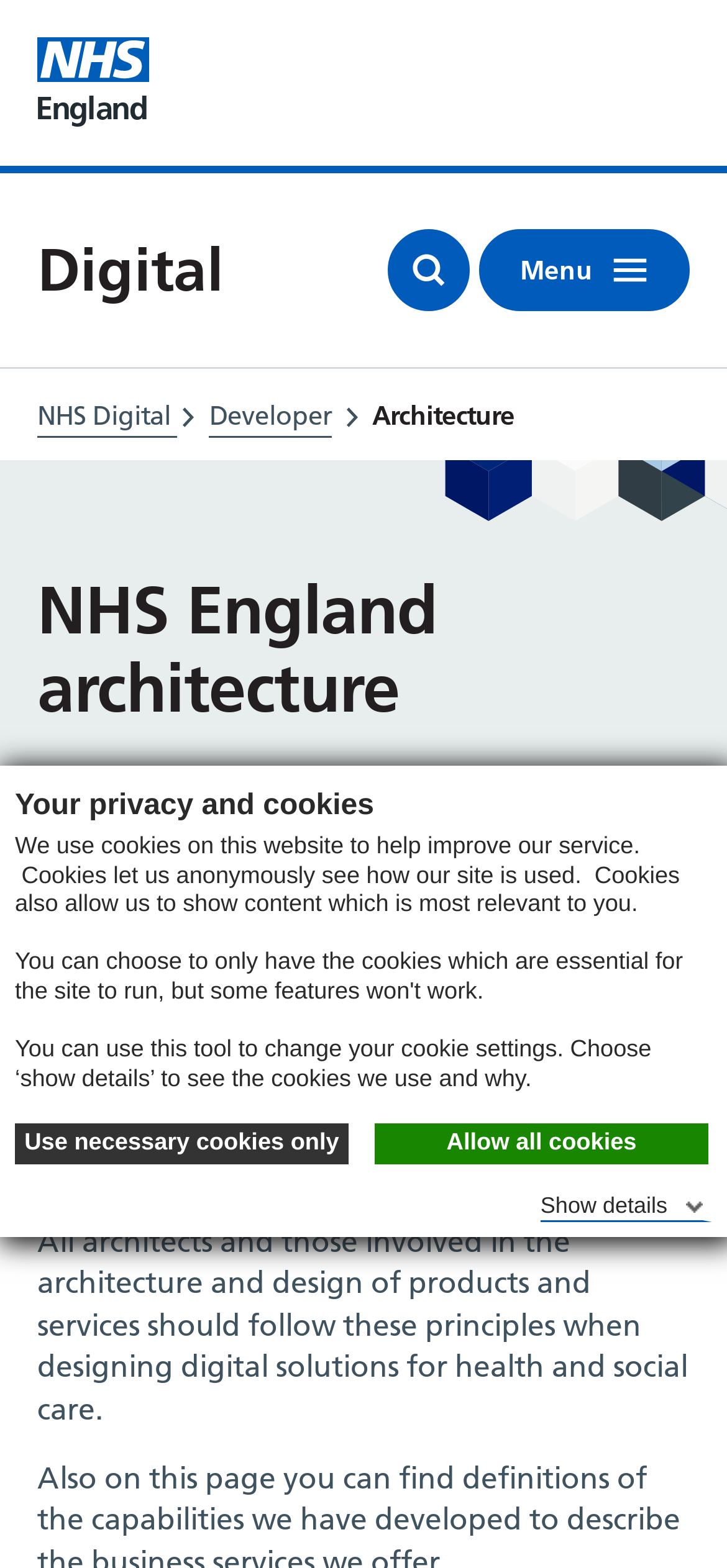Find the bounding box of the element with the following description: "Use necessary cookies only". The coordinates must be four float numbers between 0 and 1, formatted as [left, top, right, bottom].

[0.021, 0.717, 0.479, 0.742]